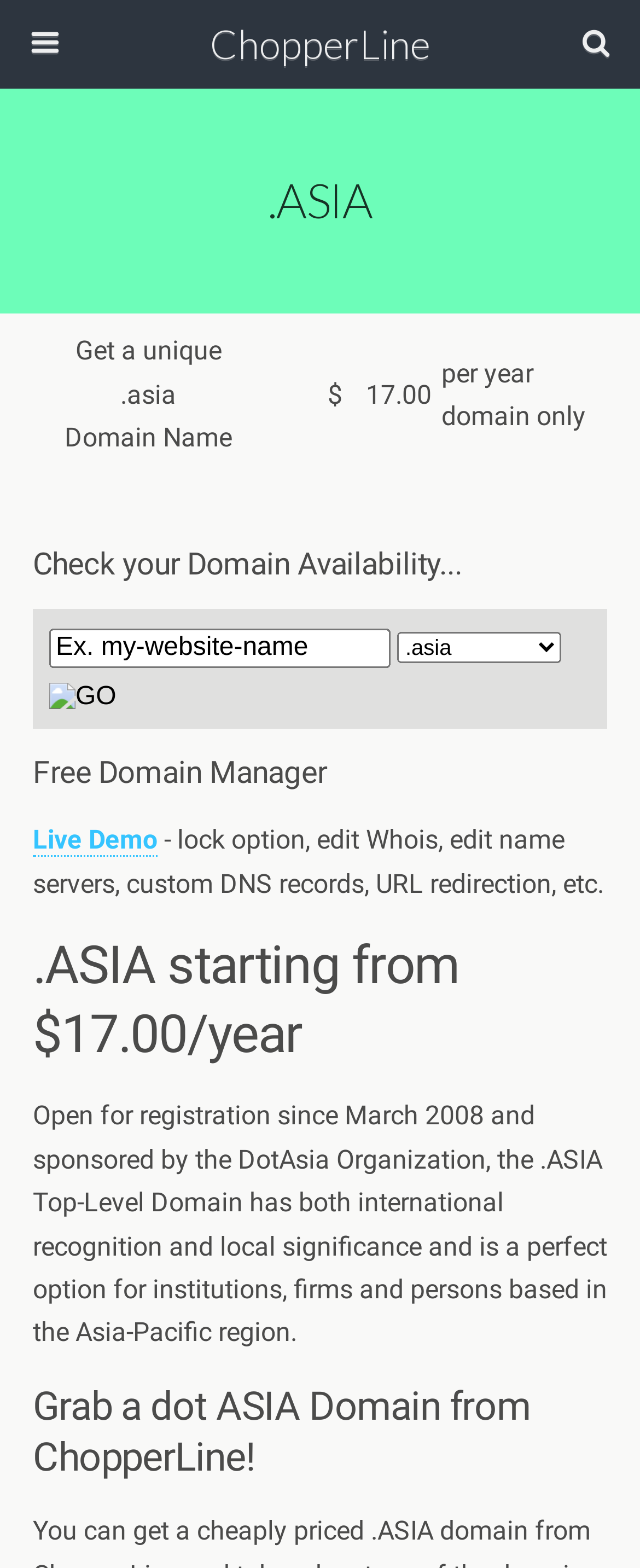What is the 'Live Demo' link for?
Look at the image and provide a detailed response to the question.

The 'Live Demo' link is located next to the heading 'Free Domain Manager', suggesting that it is a demonstration of the free domain management features offered by ChopperLine.